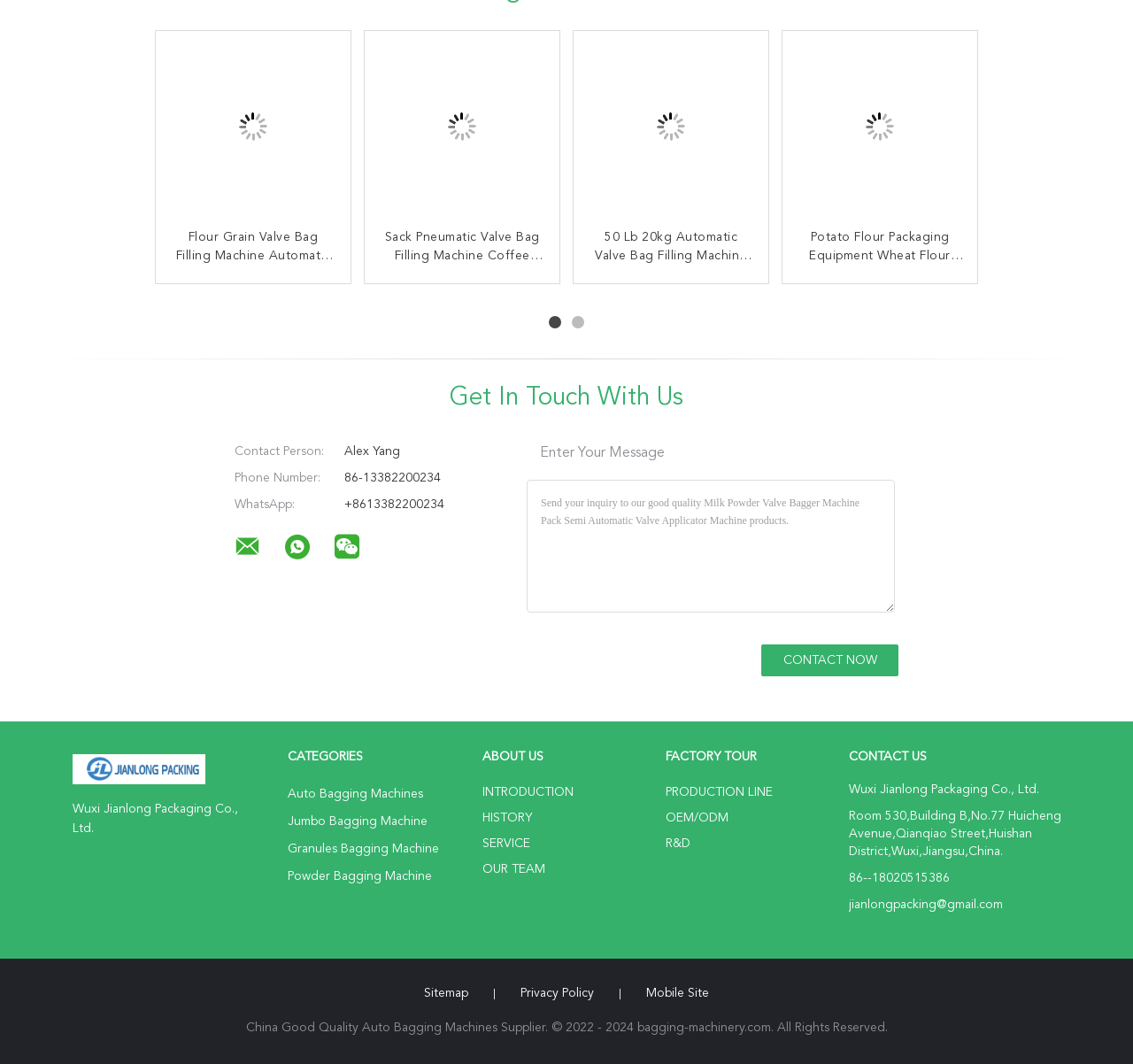Identify the bounding box for the element characterized by the following description: "Production Line".

[0.588, 0.739, 0.682, 0.75]